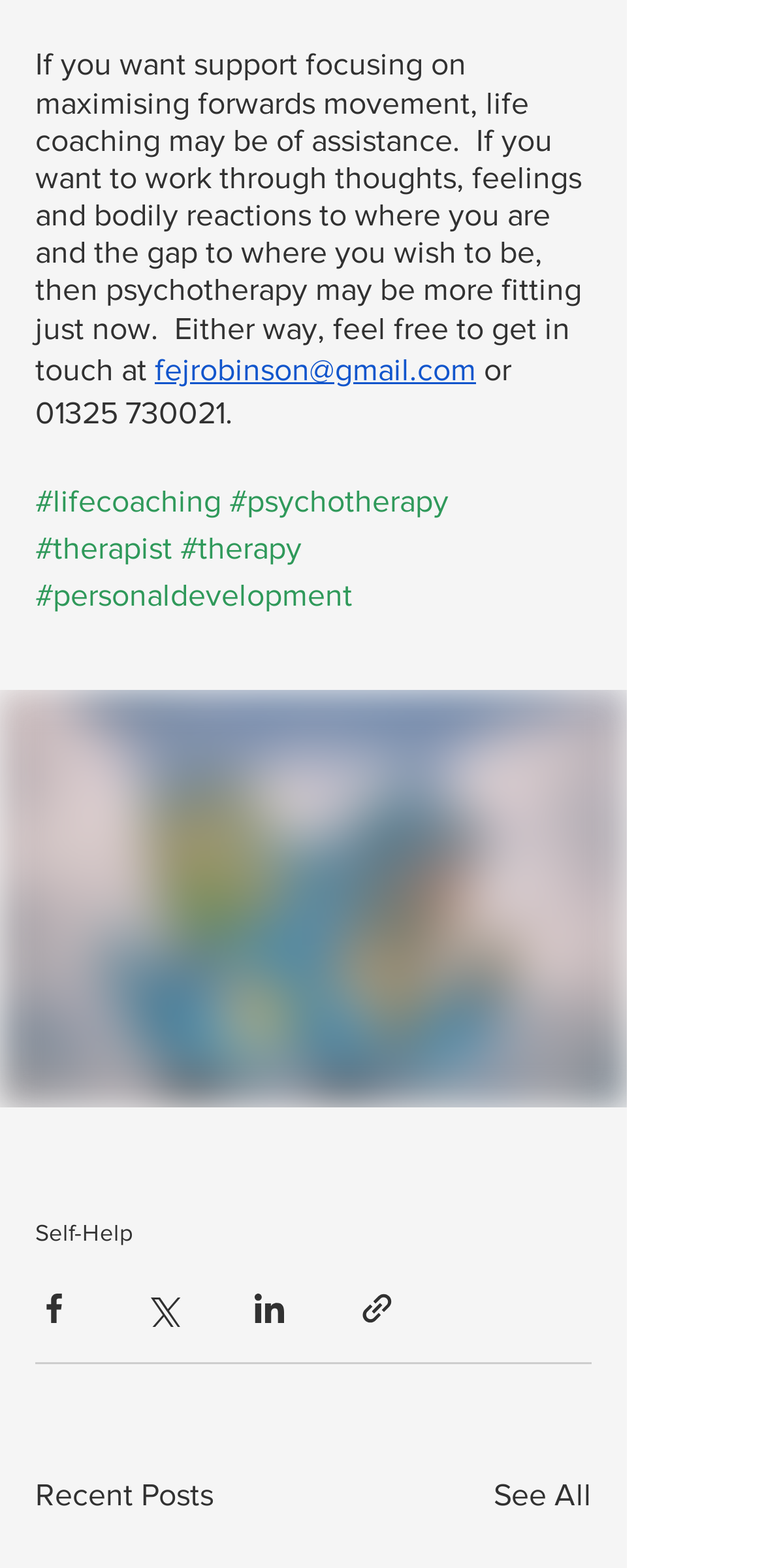How many social media platforms can you share the webpage on?
Use the image to give a comprehensive and detailed response to the question.

There are four social media buttons at the bottom of the webpage, which are 'Share via Facebook', 'Share via Twitter', 'Share via LinkedIn', and 'Share via link'. This indicates that the webpage can be shared on four different social media platforms.